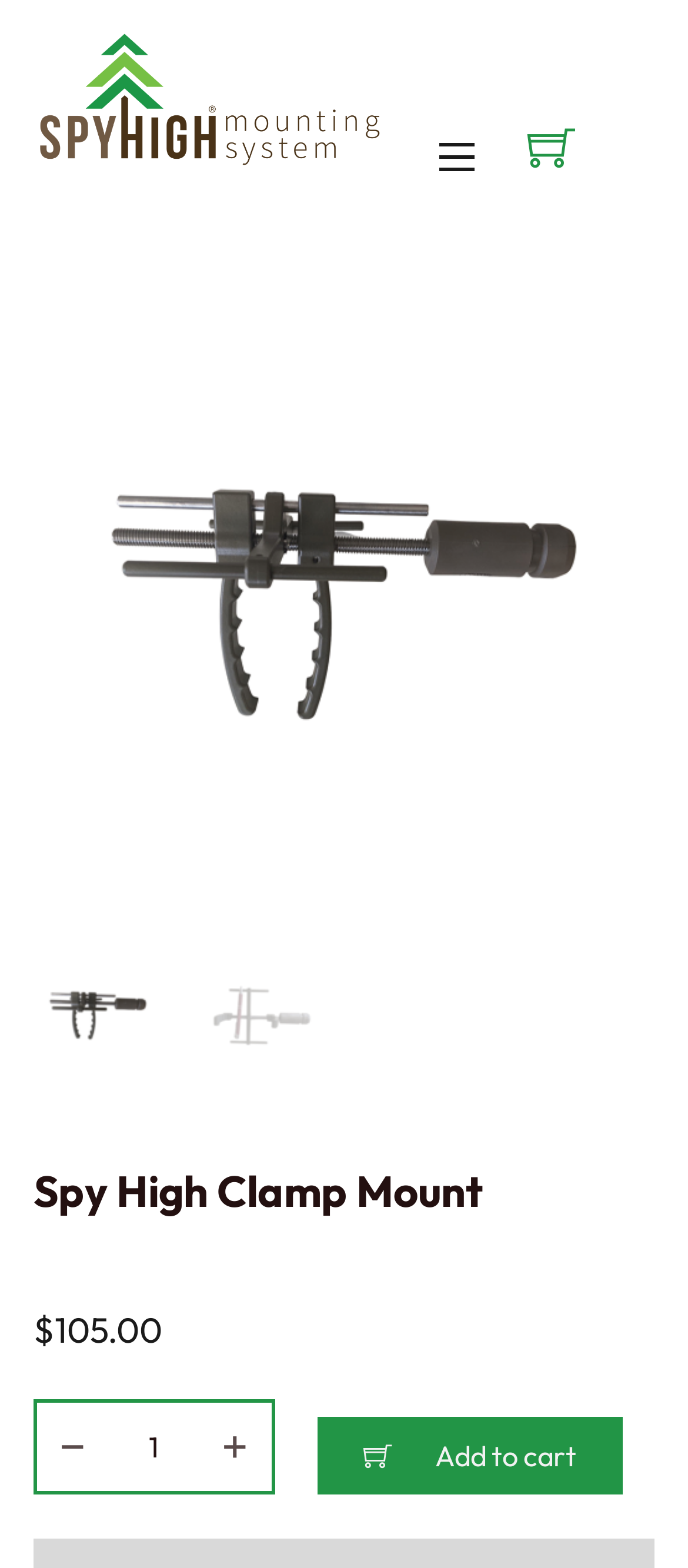Please determine the bounding box of the UI element that matches this description: alt="Spy high Mounting System logo". The coordinates should be given as (top-left x, top-left y, bottom-right x, bottom-right y), with all values between 0 and 1.

[0.049, 0.018, 0.561, 0.11]